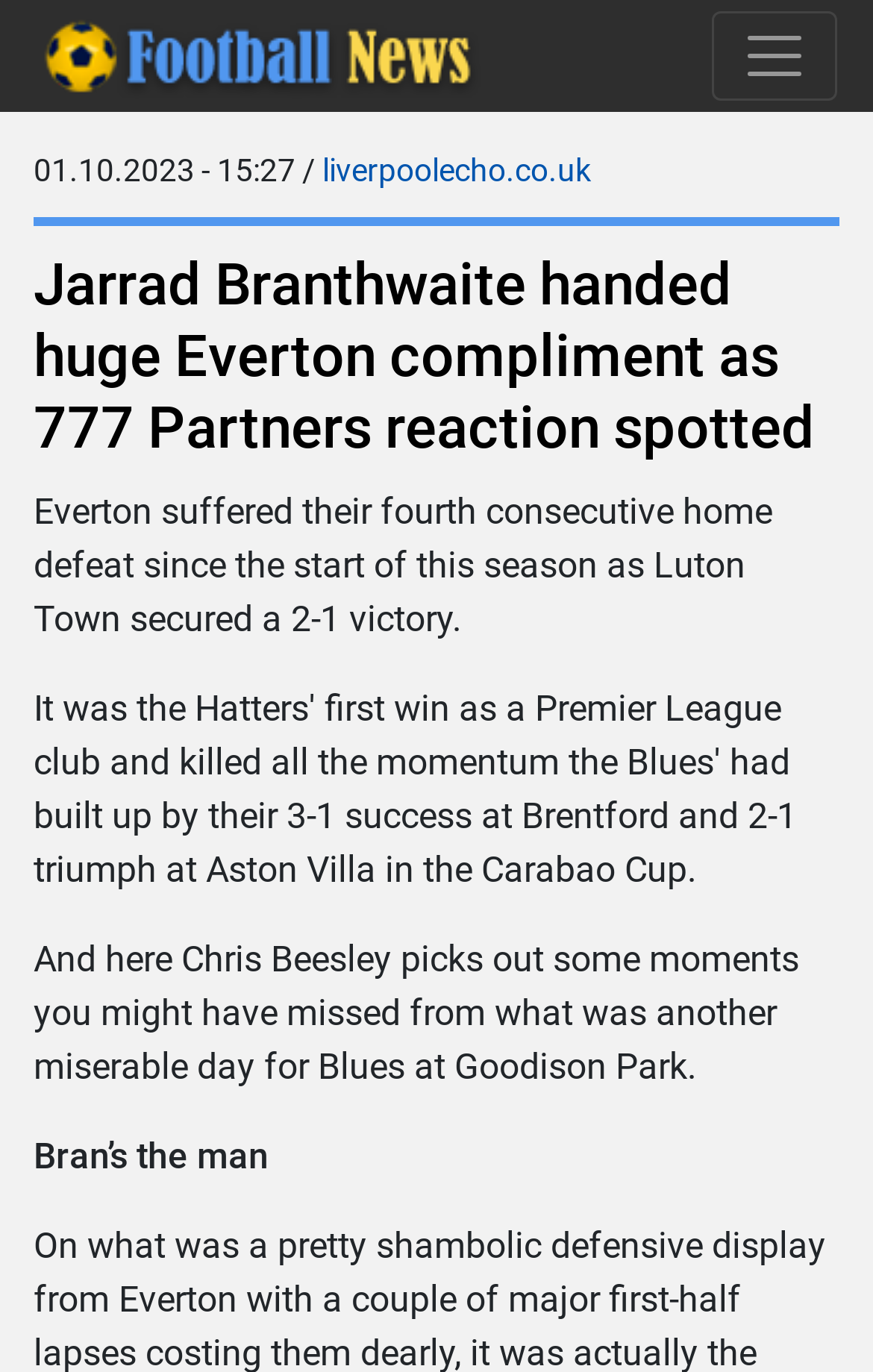Provide a short, one-word or phrase answer to the question below:
What is the date of the article?

01.10.2023